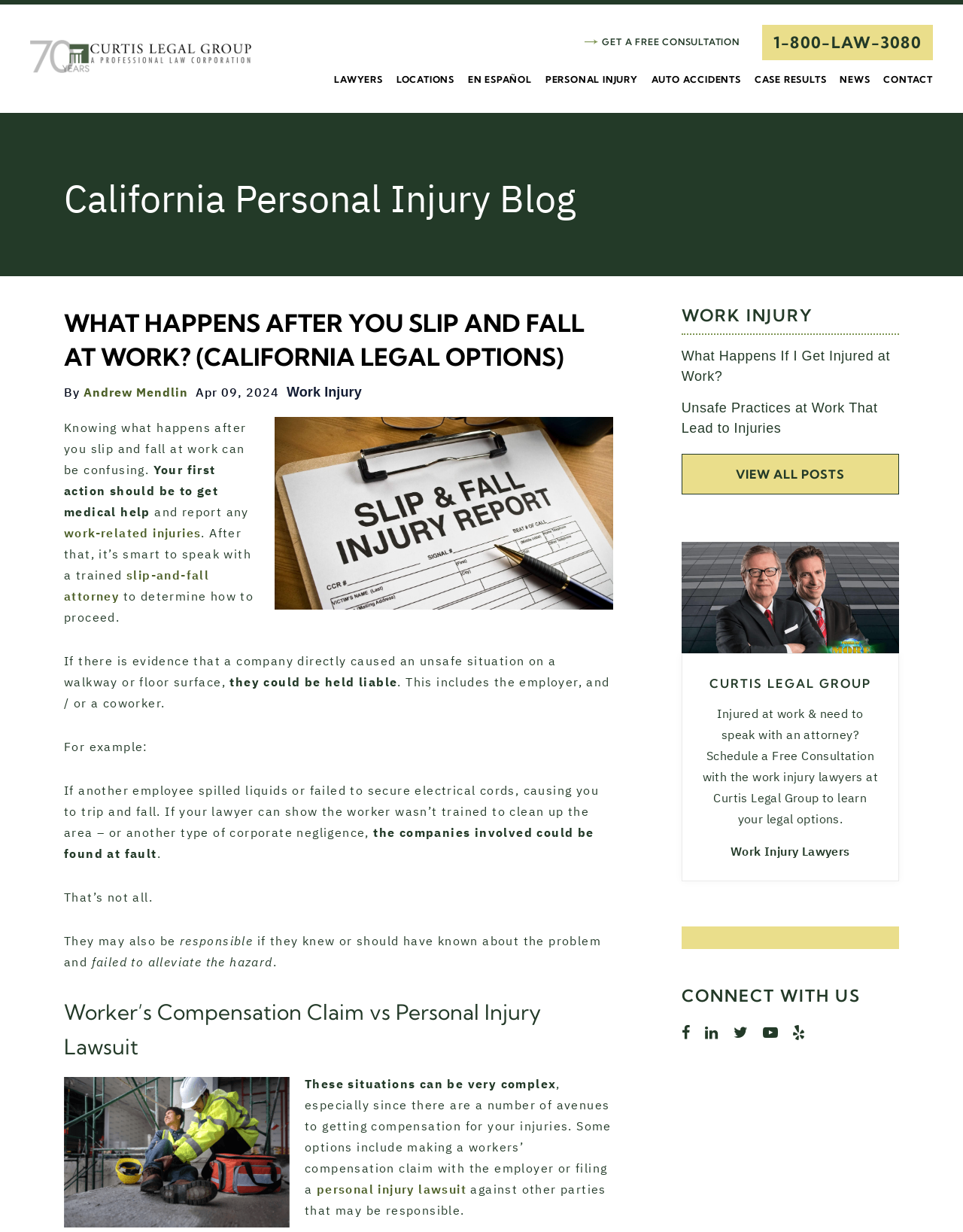What is the purpose of the law firm?
Offer a detailed and full explanation in response to the question.

The purpose of the law firm is obtained by looking at the static text 'Injured at work & need to speak with an attorney? Schedule a Free Consultation with the work injury lawyers at Curtis Legal Group to learn your legal options.' which is a child element of the heading with the text 'CURTIS LEGAL GROUP'.